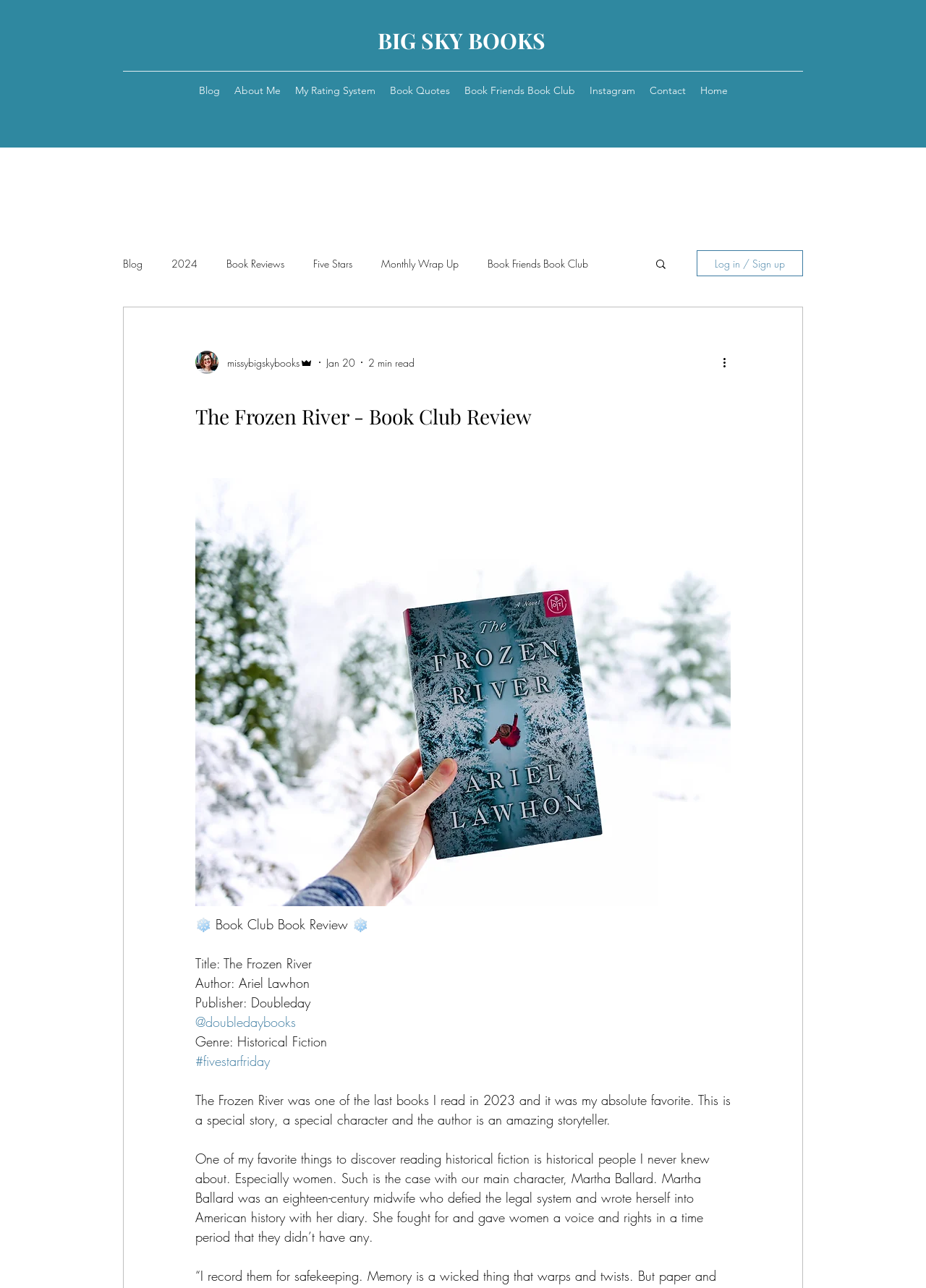Identify the bounding box coordinates for the UI element described as follows: "About Me". Ensure the coordinates are four float numbers between 0 and 1, formatted as [left, top, right, bottom].

[0.245, 0.062, 0.311, 0.079]